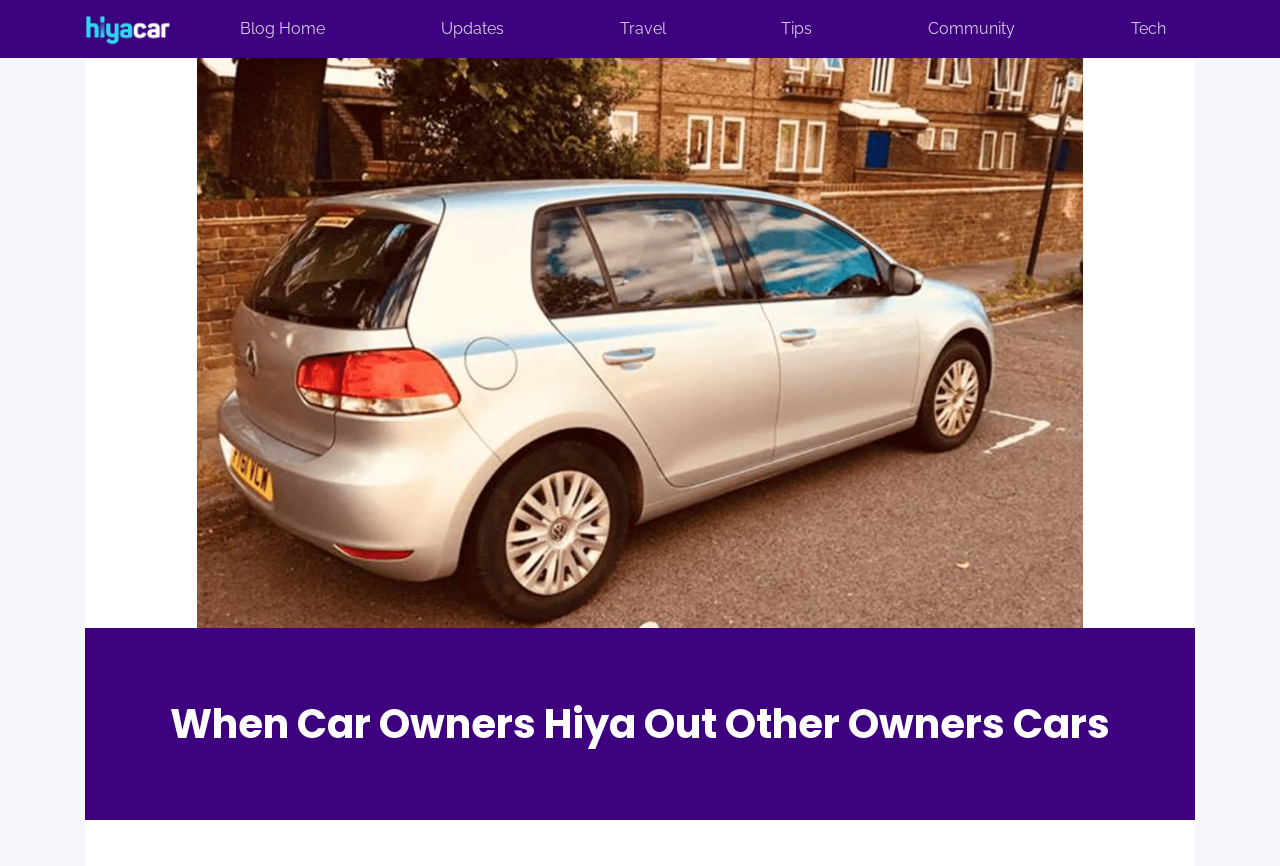Give an extensive and precise description of the webpage.

The webpage appears to be a blog post from Hiyacar, a car-sharing platform. At the top left corner, there is a Hiyacar logo, which is an image linked to the website's homepage. Next to the logo, there are several navigation links, including "Blog Home", "Updates", "Travel", "Tips", "Community", and "Tech", which are evenly spaced and aligned horizontally.

Below the navigation links, there is a large image that takes up most of the page's width, with a heading "When Car Owners Hiya Out Other Owners Cars" positioned at the bottom of the image. The heading is centered and appears to be the title of the blog post.

The overall layout of the webpage is simple and easy to navigate, with a clear hierarchy of elements. The image and heading are the main focus of the page, with the navigation links providing additional context and functionality.